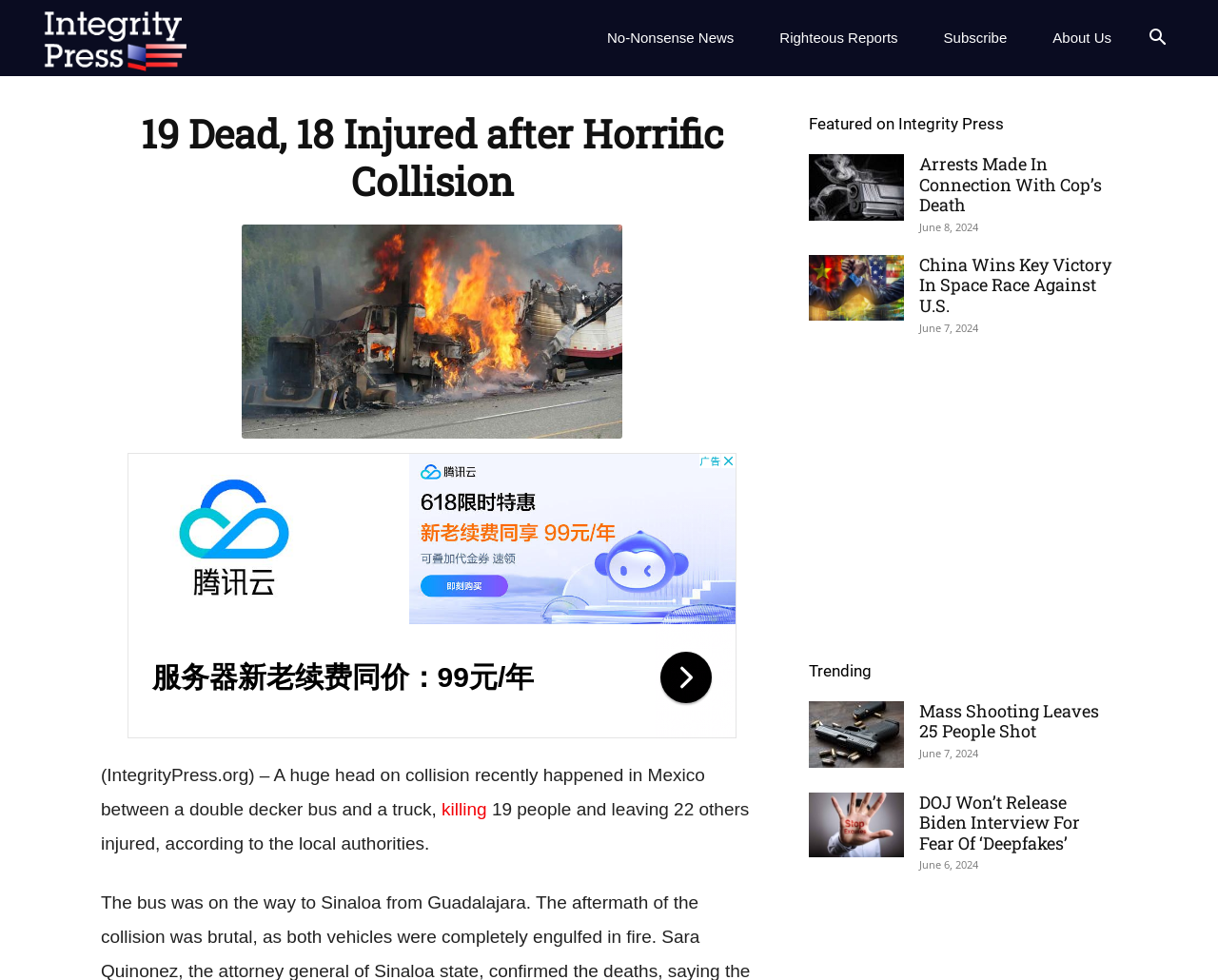Provide a single word or phrase answer to the question: 
What is the number of people killed in the collision?

19